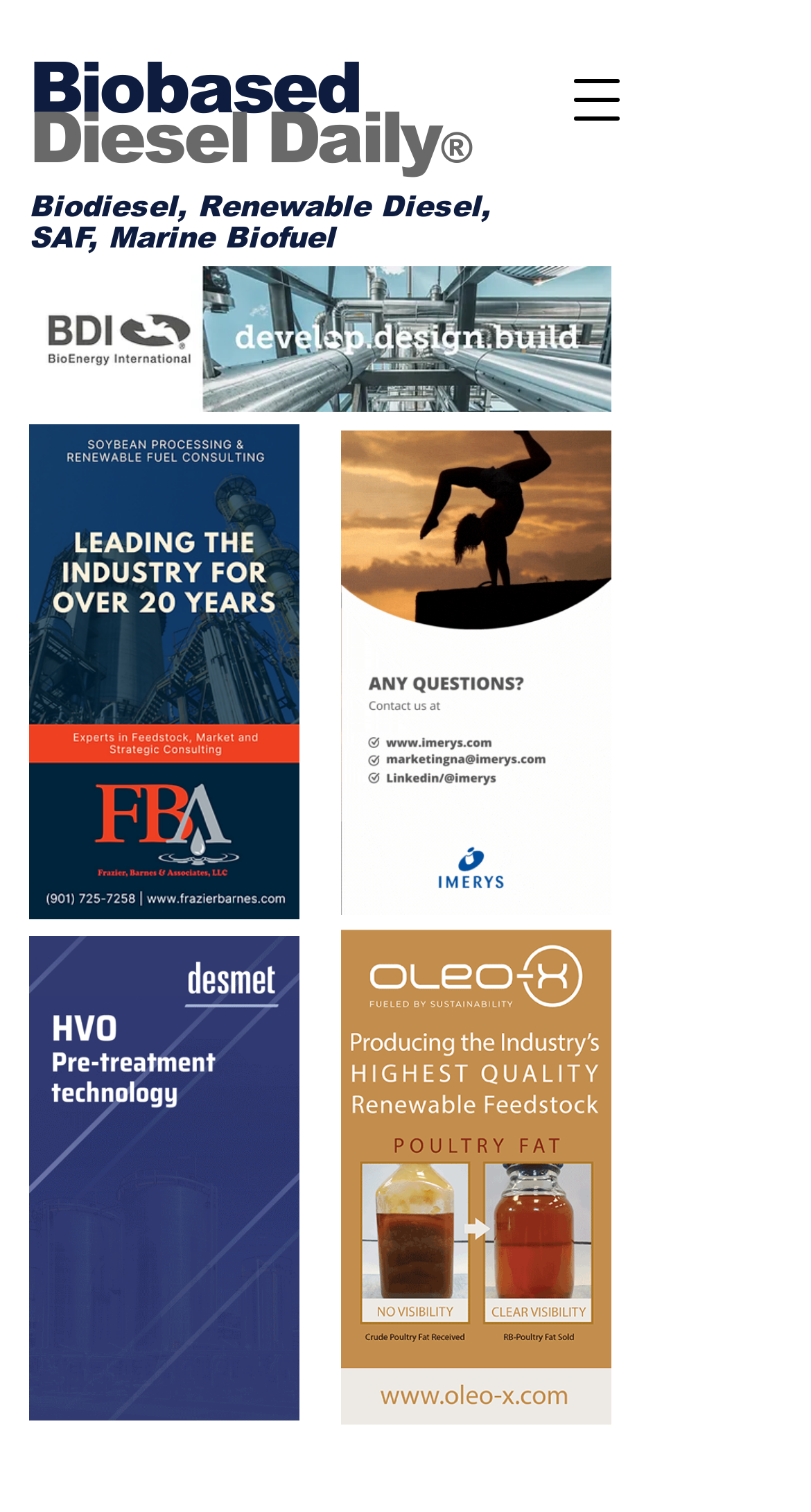Find the bounding box of the UI element described as follows: "Diesel Daily".

[0.036, 0.064, 0.543, 0.117]